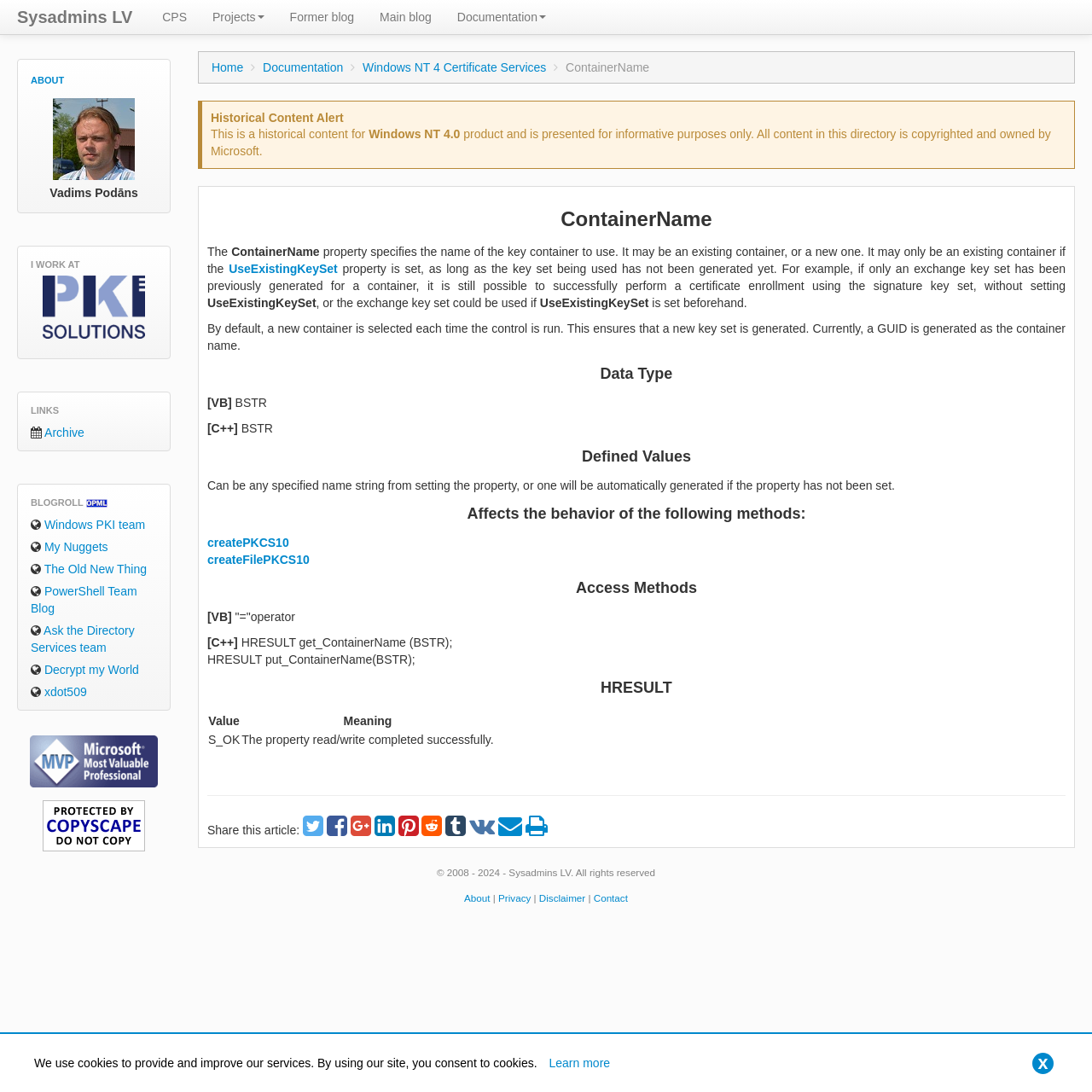What is the name of the person in the image? Refer to the image and provide a one-word or short phrase answer.

Vadims Podāns